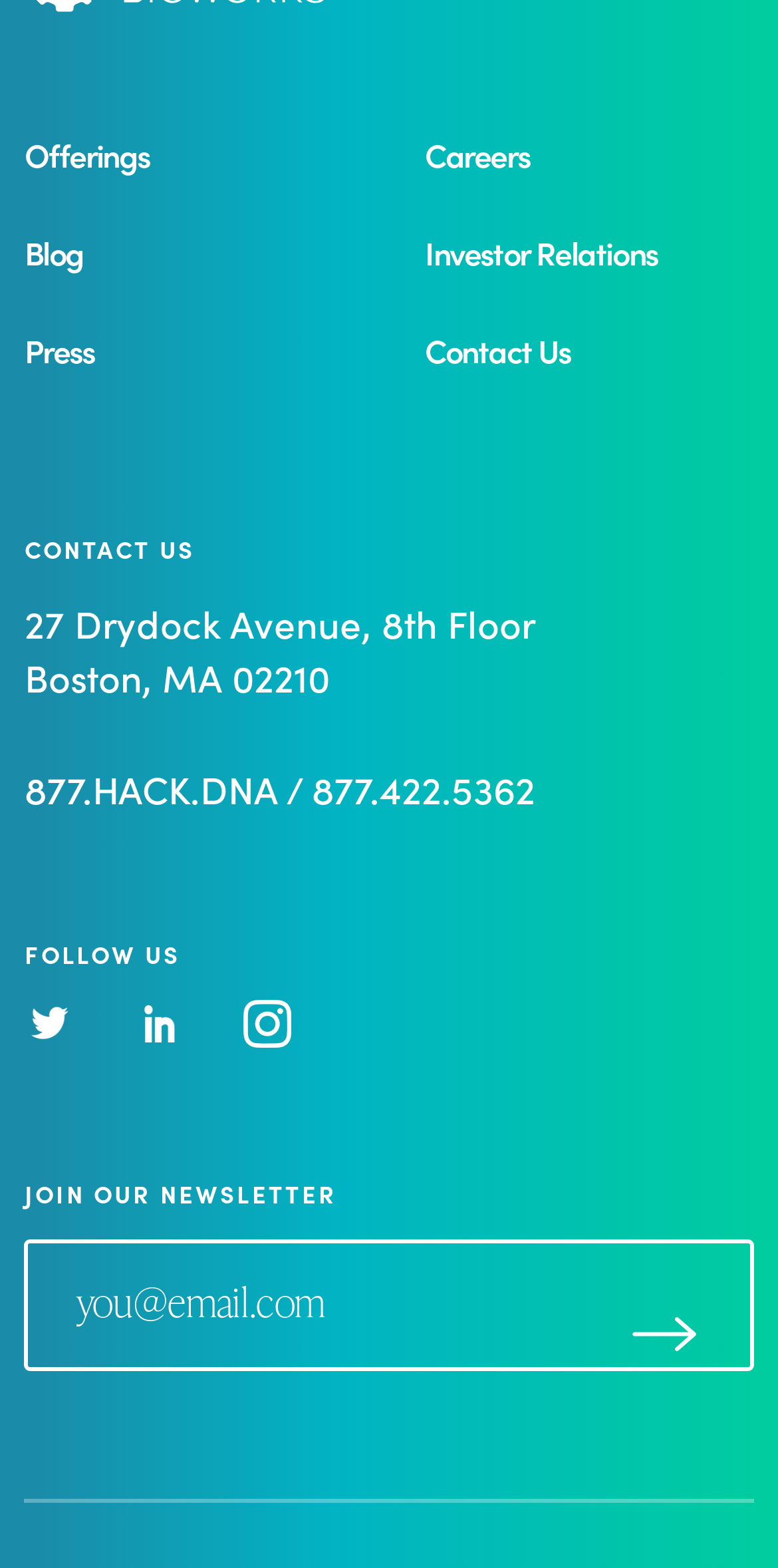Respond to the following question with a brief word or phrase:
What is the address of the company?

27 Drydock Avenue, 8th Floor, Boston, MA 02210